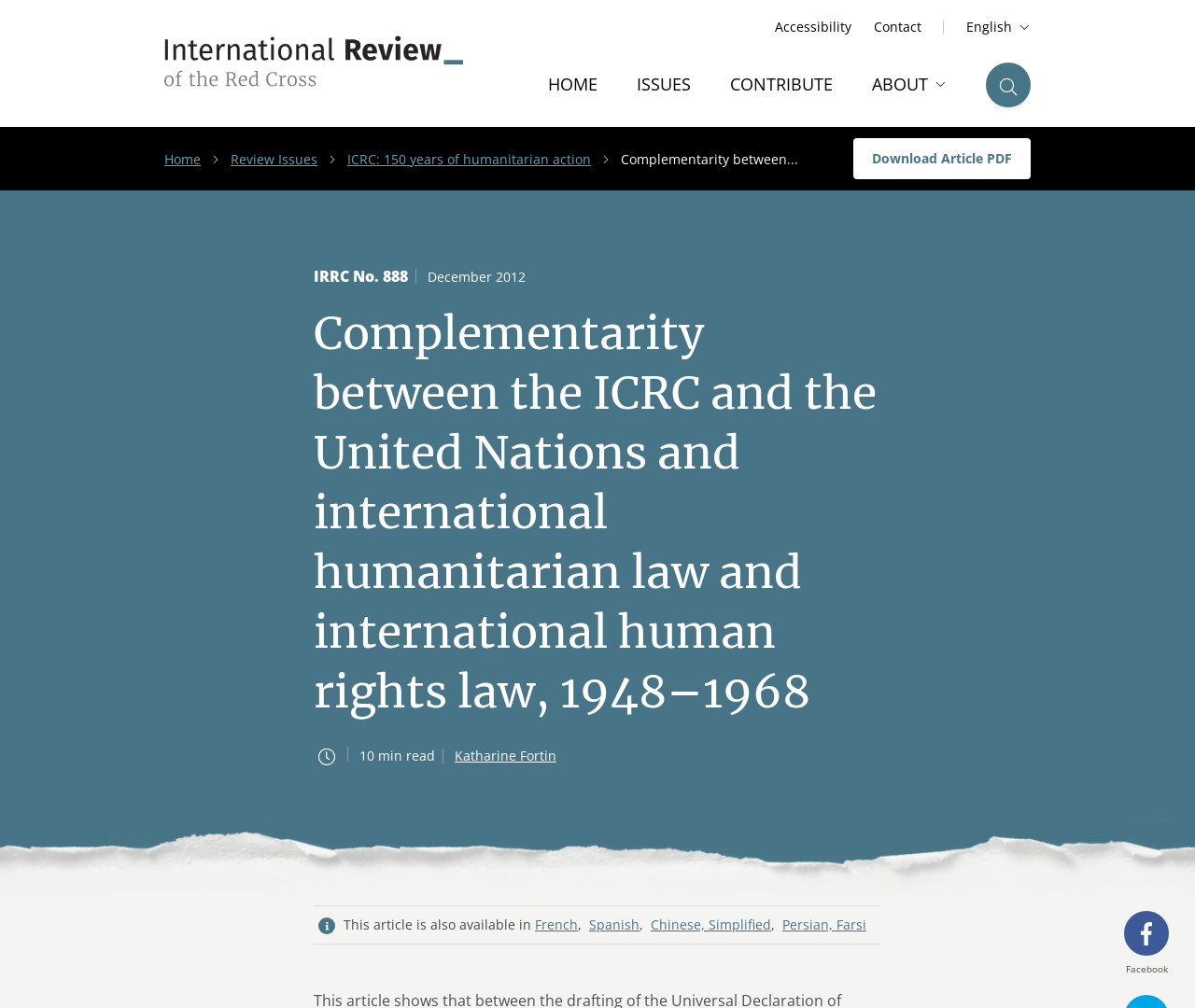Given the element description "Chinese, Simplified", identify the bounding box of the corresponding UI element.

[0.545, 0.906, 0.645, 0.929]